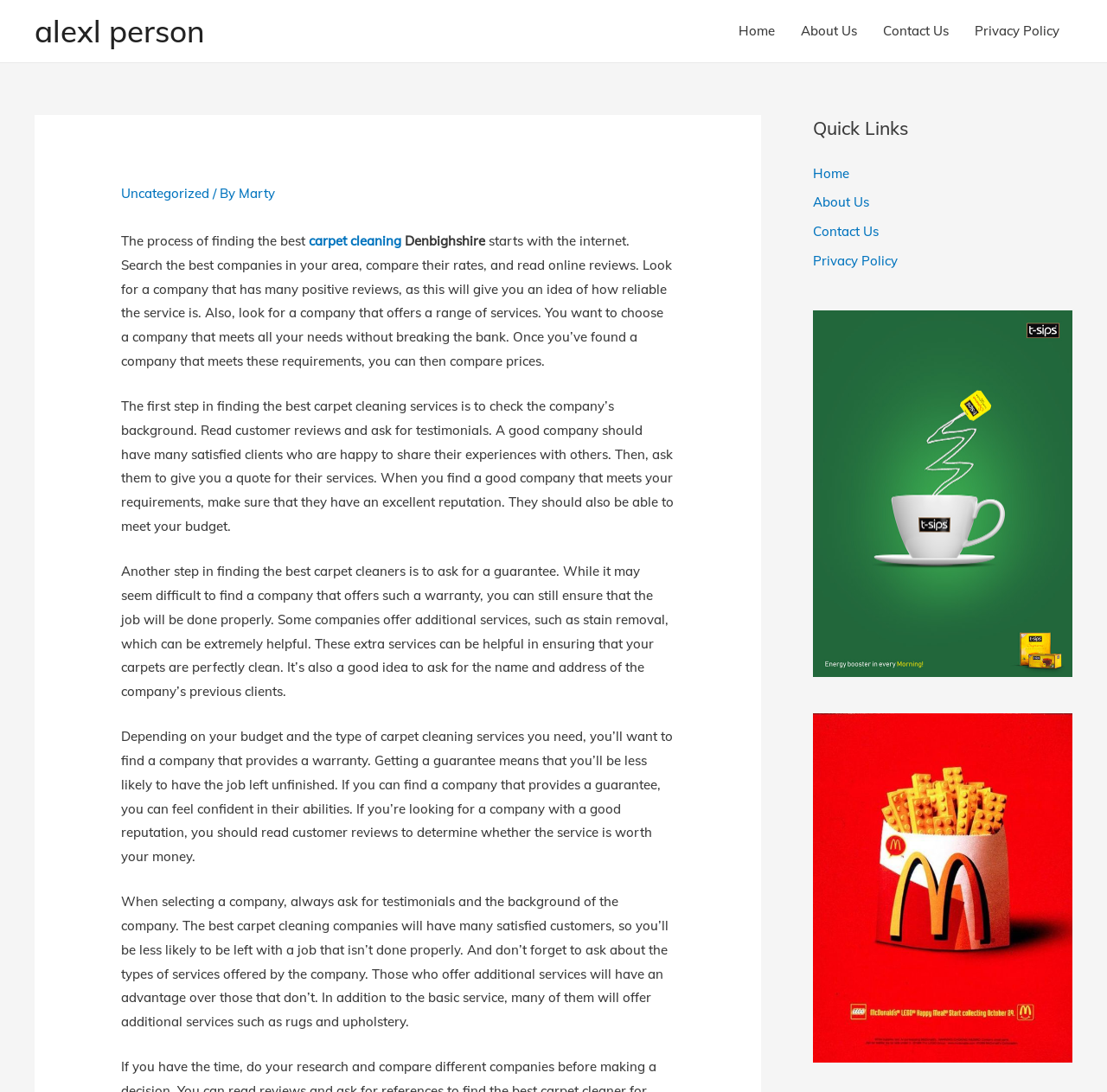Identify the bounding box for the UI element that is described as follows: "Uncategorized".

[0.109, 0.17, 0.189, 0.185]